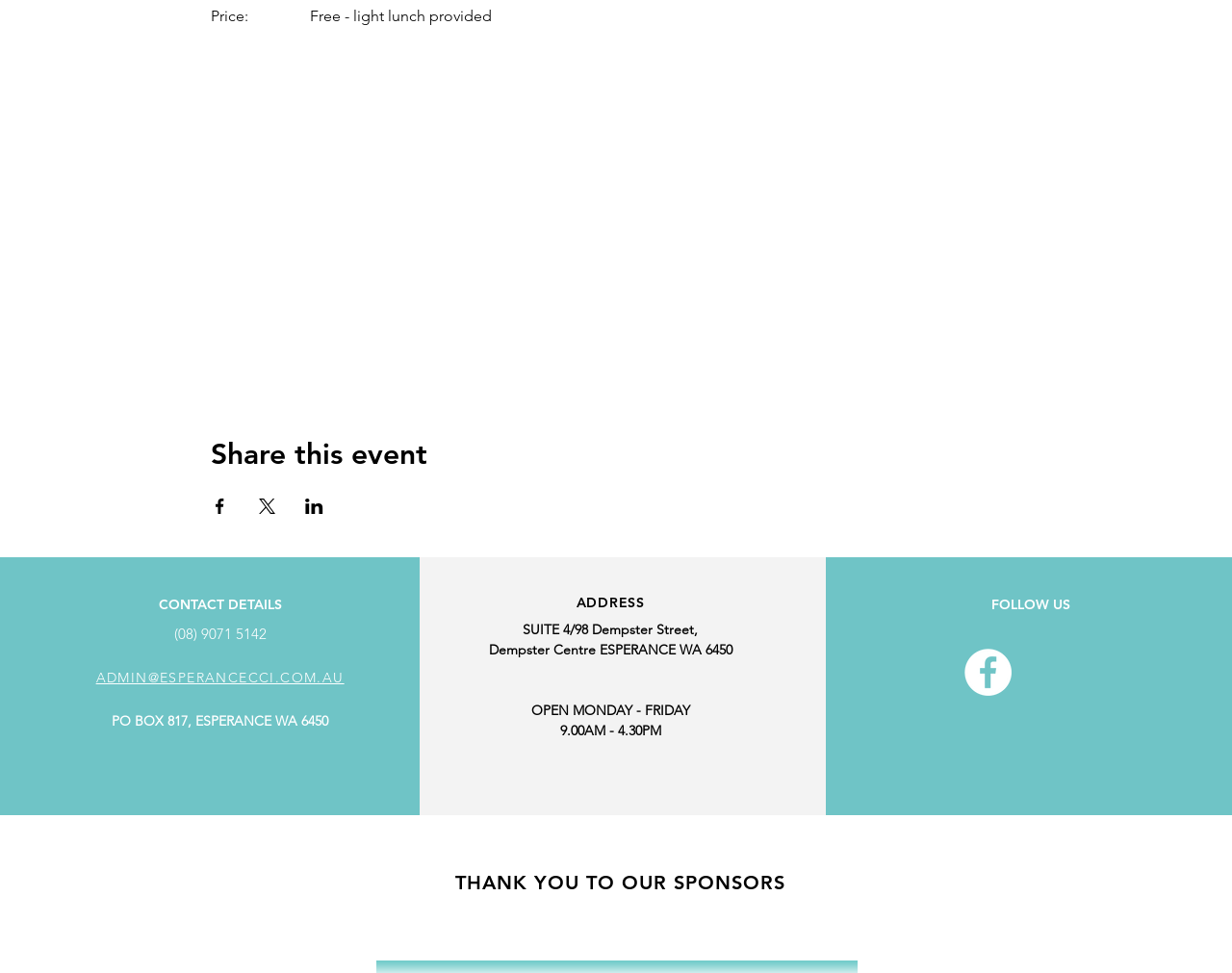What are the office hours of ECCI?
Use the image to give a comprehensive and detailed response to the question.

The office hours of ECCI are mentioned in the StaticText element with the text '9.00AM - 4.30PM' at the bottom of the webpage, indicating that the office is open from 9:00 AM to 4:30 PM.